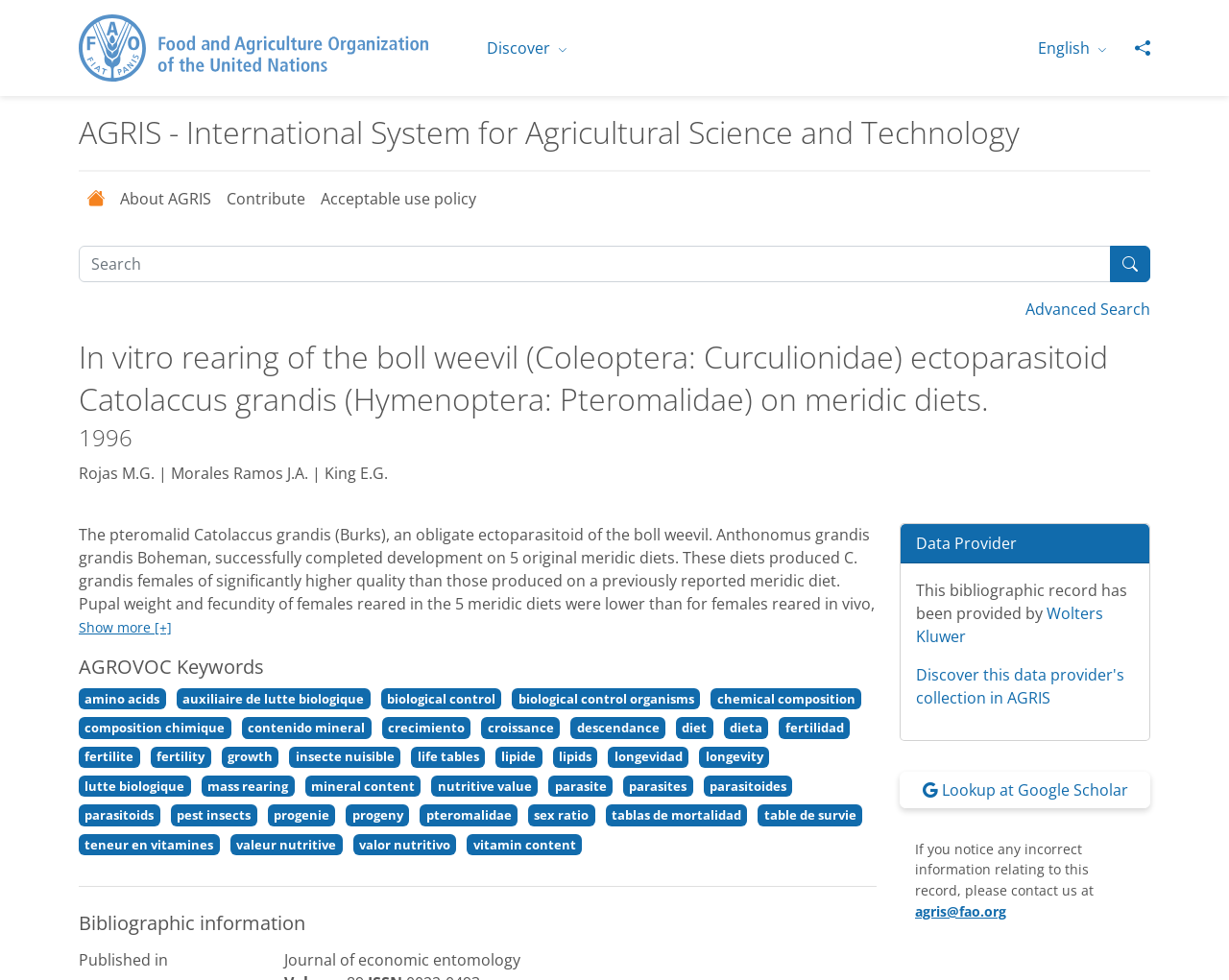Determine the bounding box coordinates of the UI element described by: "mass rearing".

[0.164, 0.791, 0.24, 0.813]